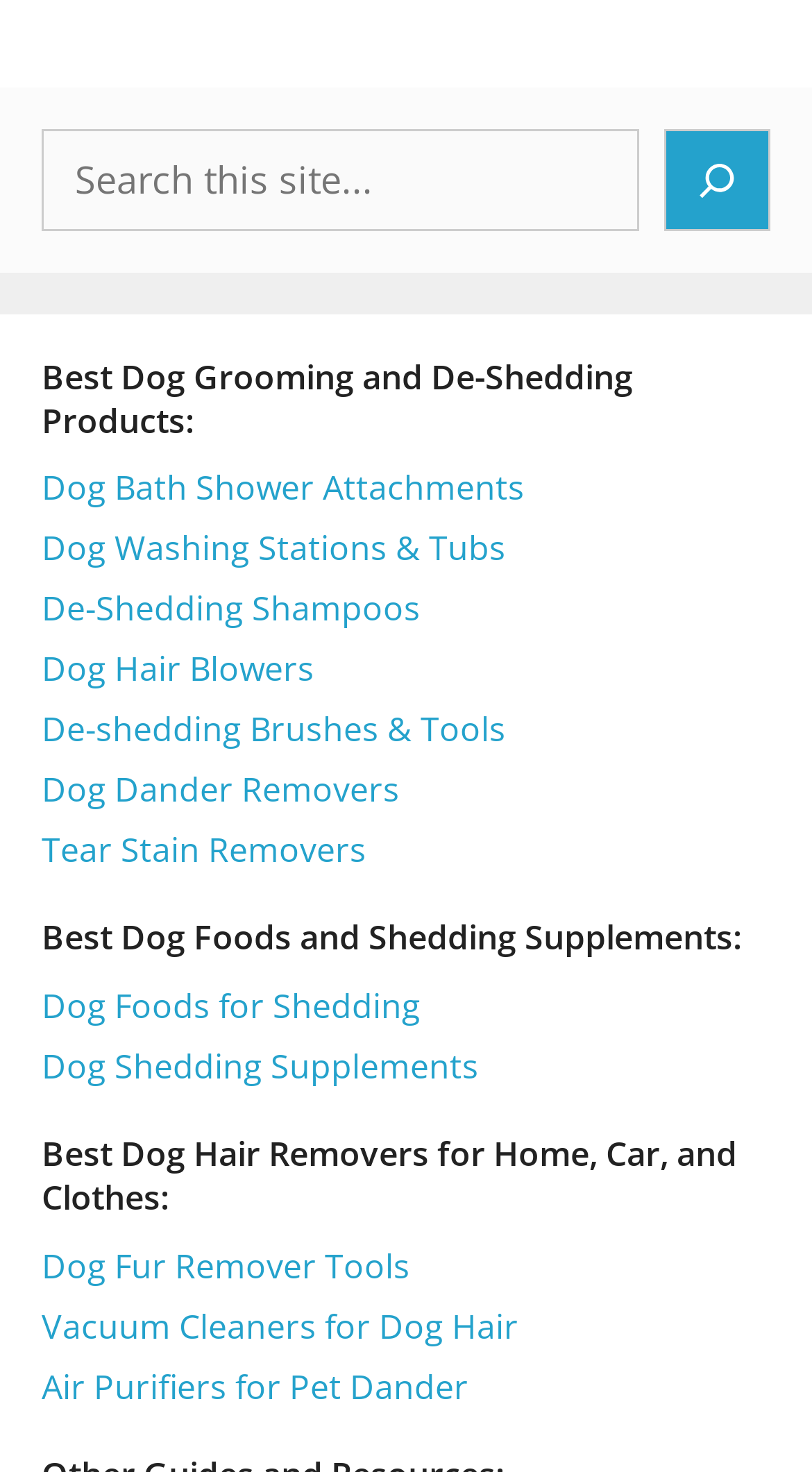What is the main topic of this webpage?
Please give a detailed and elaborate answer to the question.

Based on the webpage content, I can see that there are multiple sections and links related to dog grooming and shedding products, such as dog bath shower attachments, de-shedding shampoos, and dog hair blowers. This suggests that the main topic of this webpage is dog grooming and shedding products.